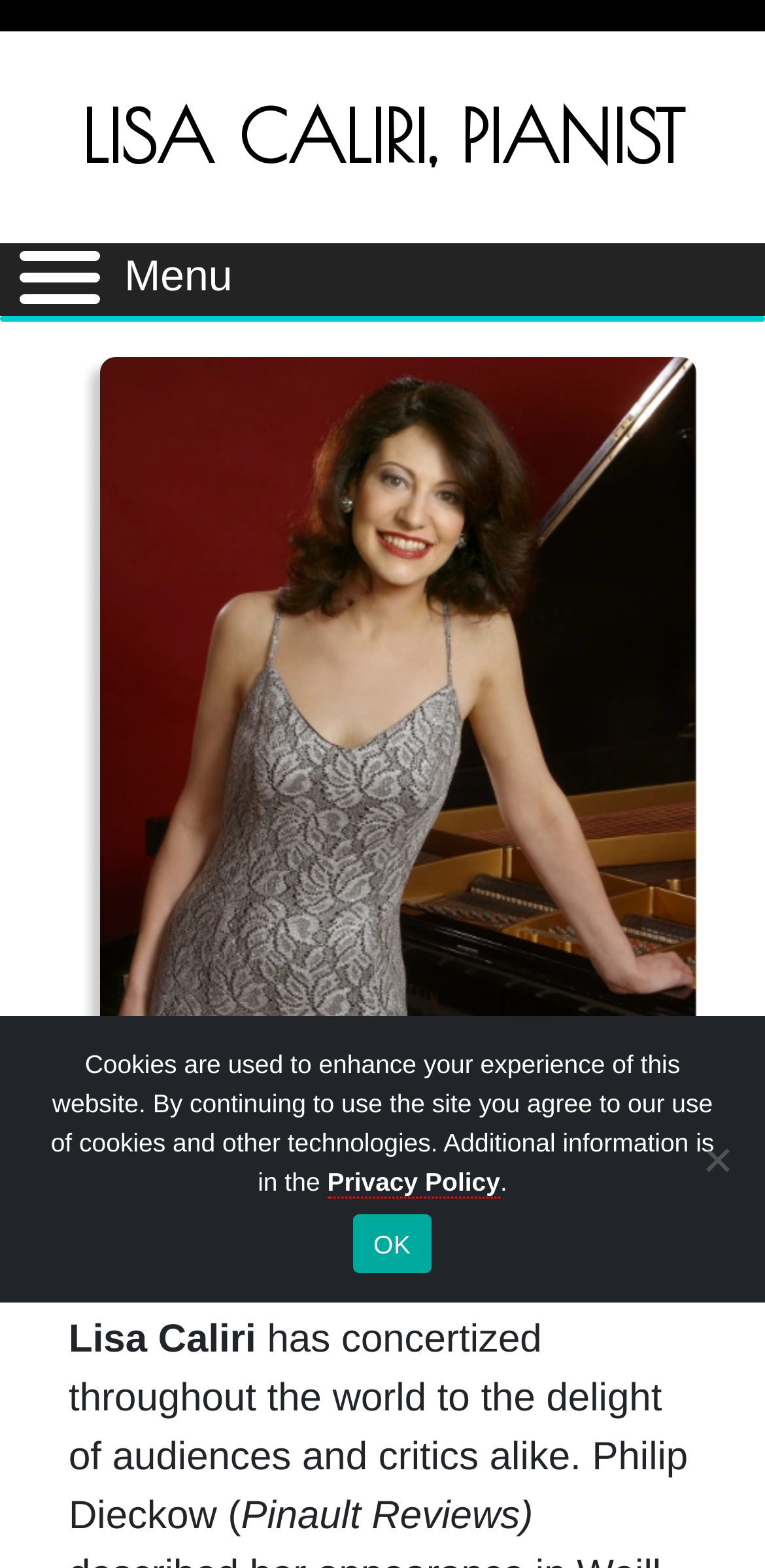Please provide the bounding box coordinates for the UI element as described: "Lisa Caliri, Pianist". The coordinates must be four floats between 0 and 1, represented as [left, top, right, bottom].

[0.106, 0.06, 0.894, 0.113]